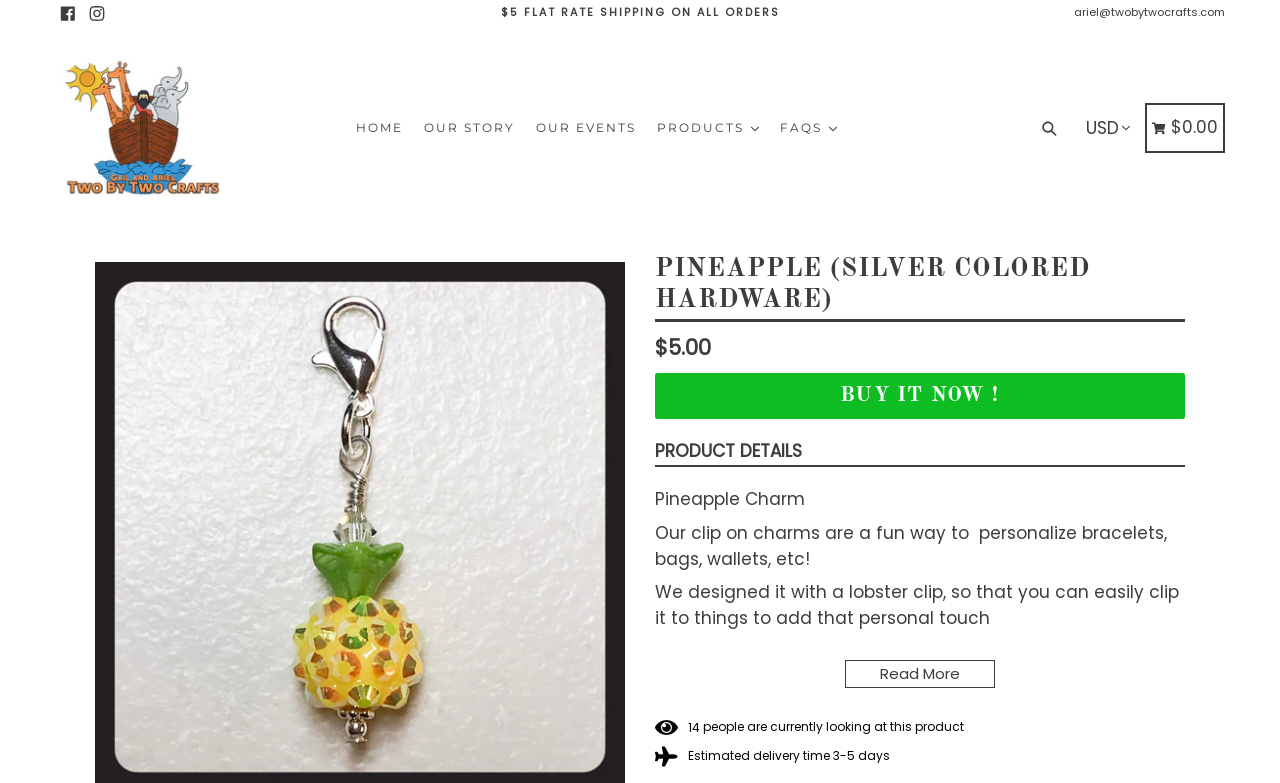How many days is the estimated delivery time?
Using the visual information, reply with a single word or short phrase.

3-5 days